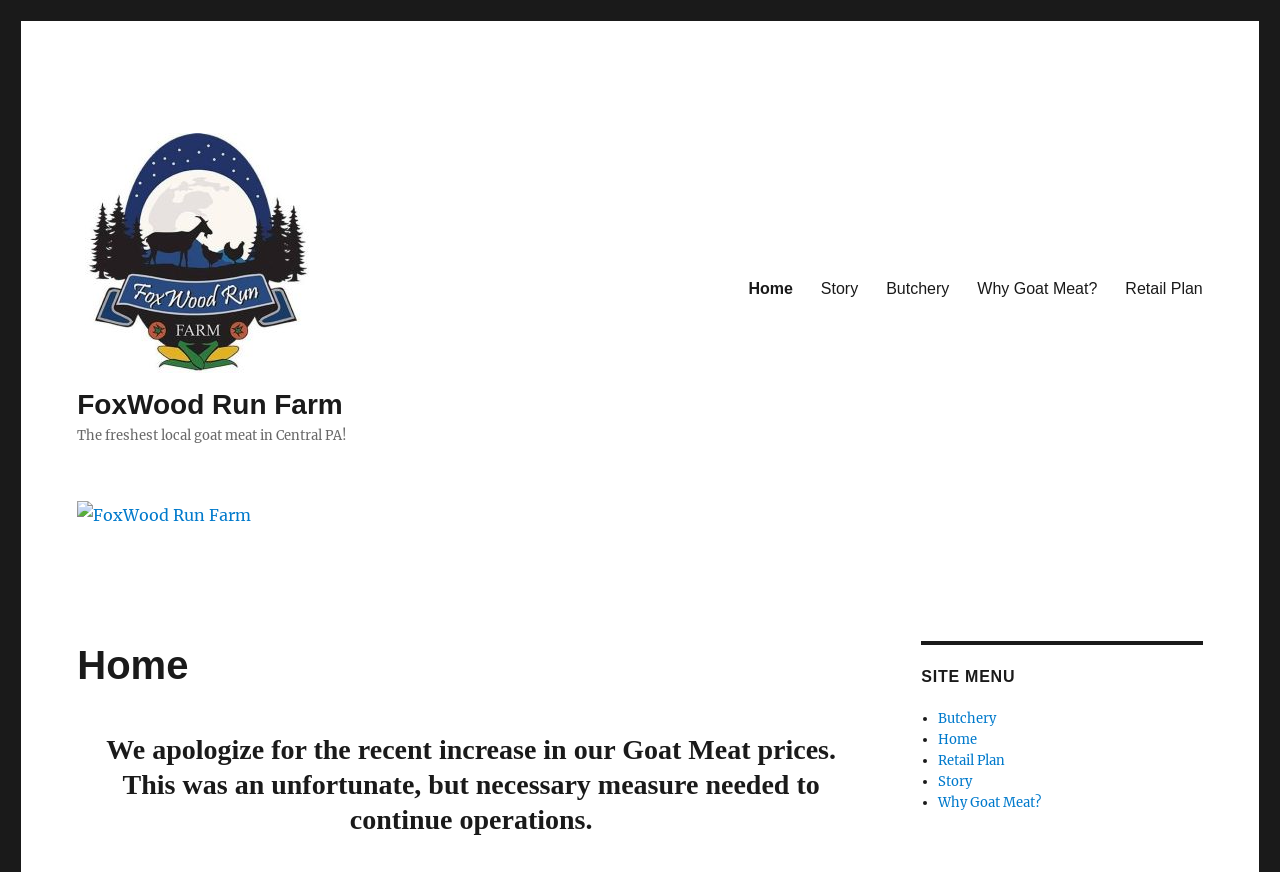Determine the bounding box coordinates of the UI element described below. Use the format (top-left x, top-left y, bottom-right x, bottom-right y) with floating point numbers between 0 and 1: Story

[0.63, 0.306, 0.681, 0.354]